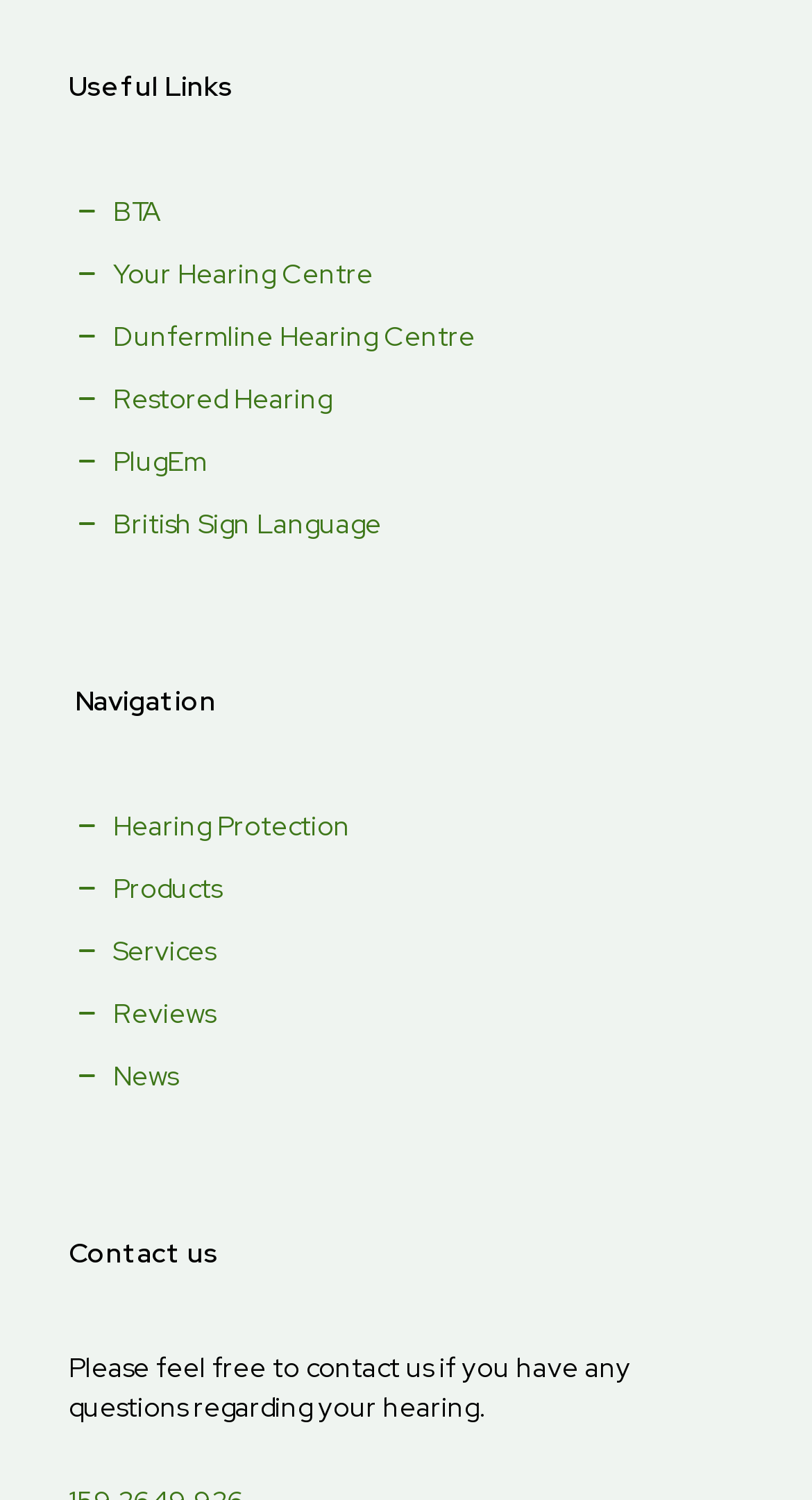Can you identify the bounding box coordinates of the clickable region needed to carry out this instruction: 'Contact us'? The coordinates should be four float numbers within the range of 0 to 1, stated as [left, top, right, bottom].

[0.085, 0.822, 0.915, 0.849]